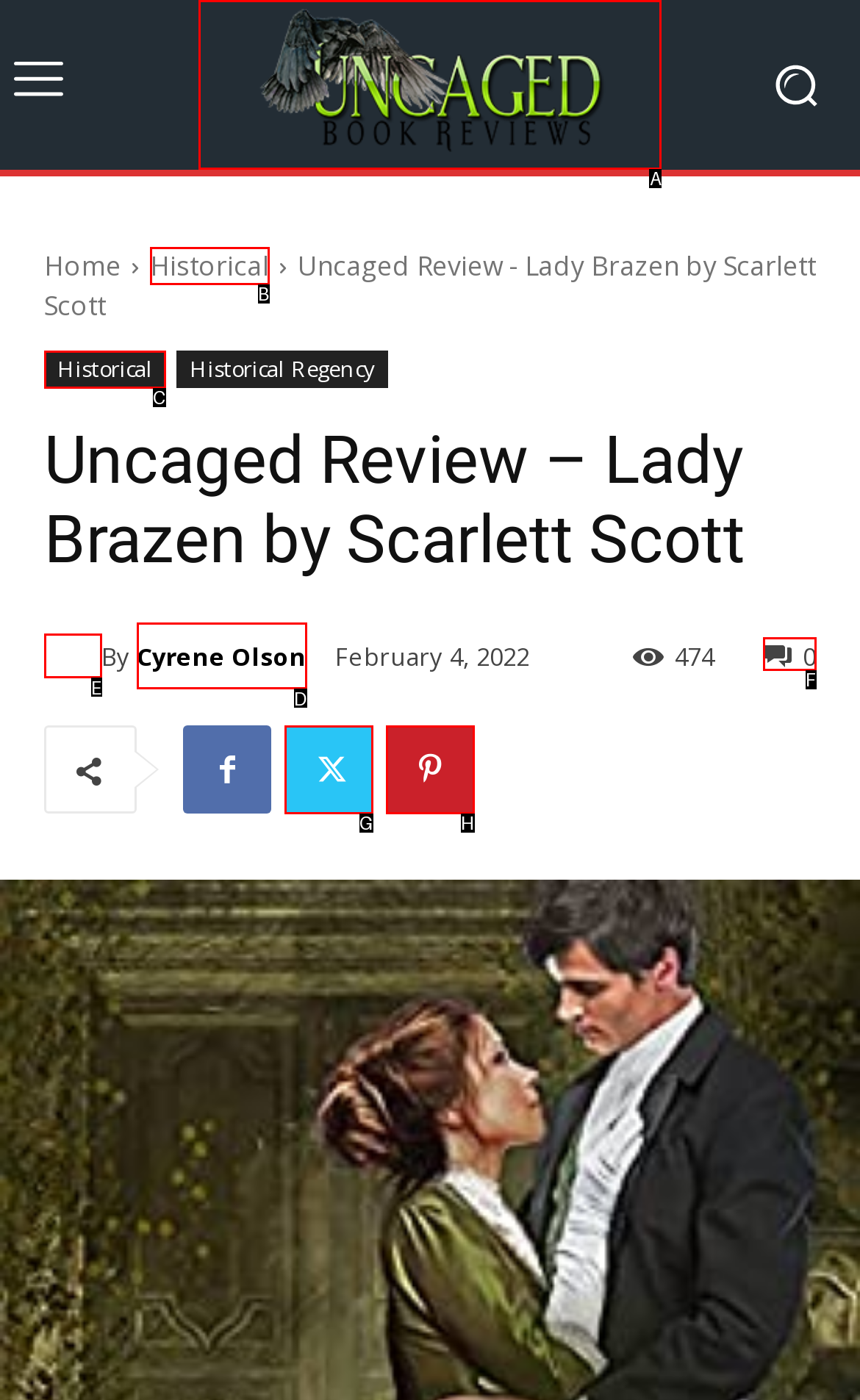Identify the HTML element I need to click to complete this task: Click the logo Provide the option's letter from the available choices.

A